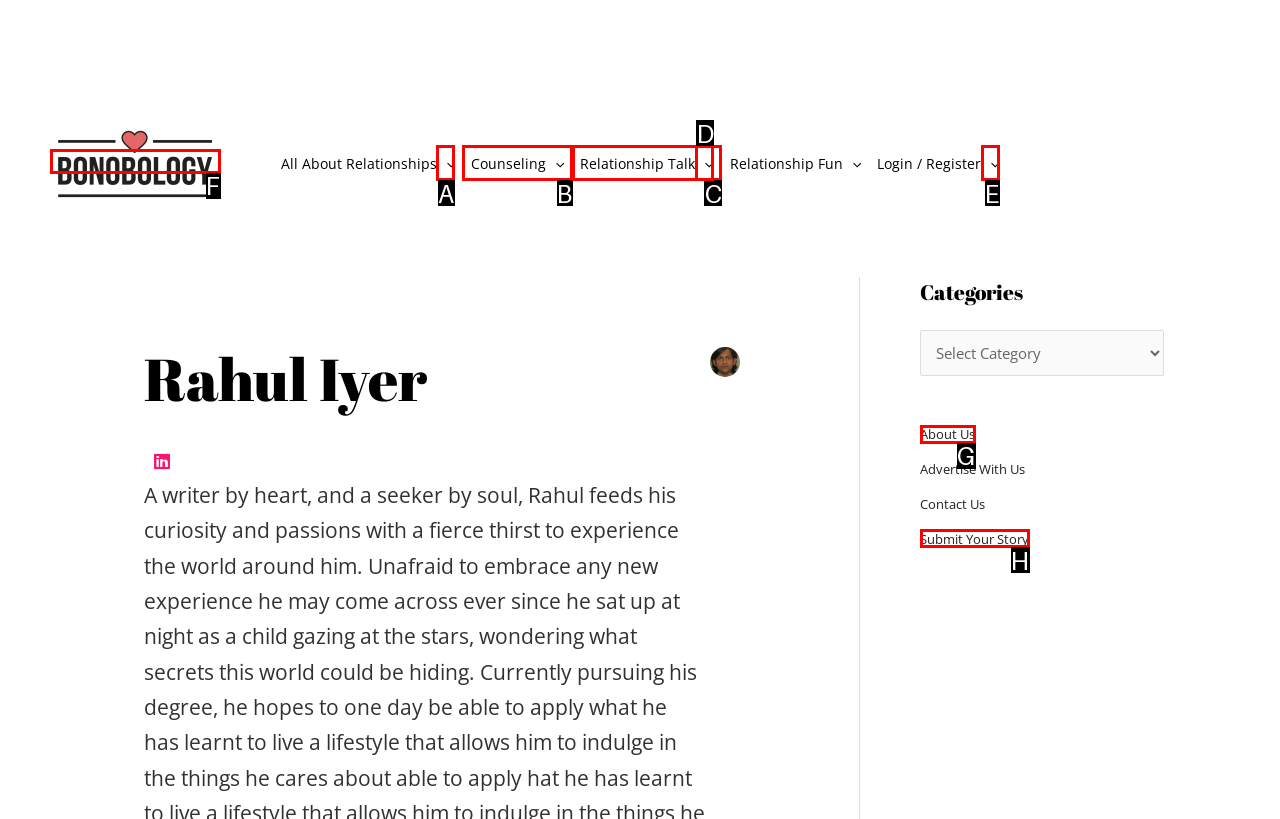Identify the correct choice to execute this task: Toggle All About Relationships menu
Respond with the letter corresponding to the right option from the available choices.

A